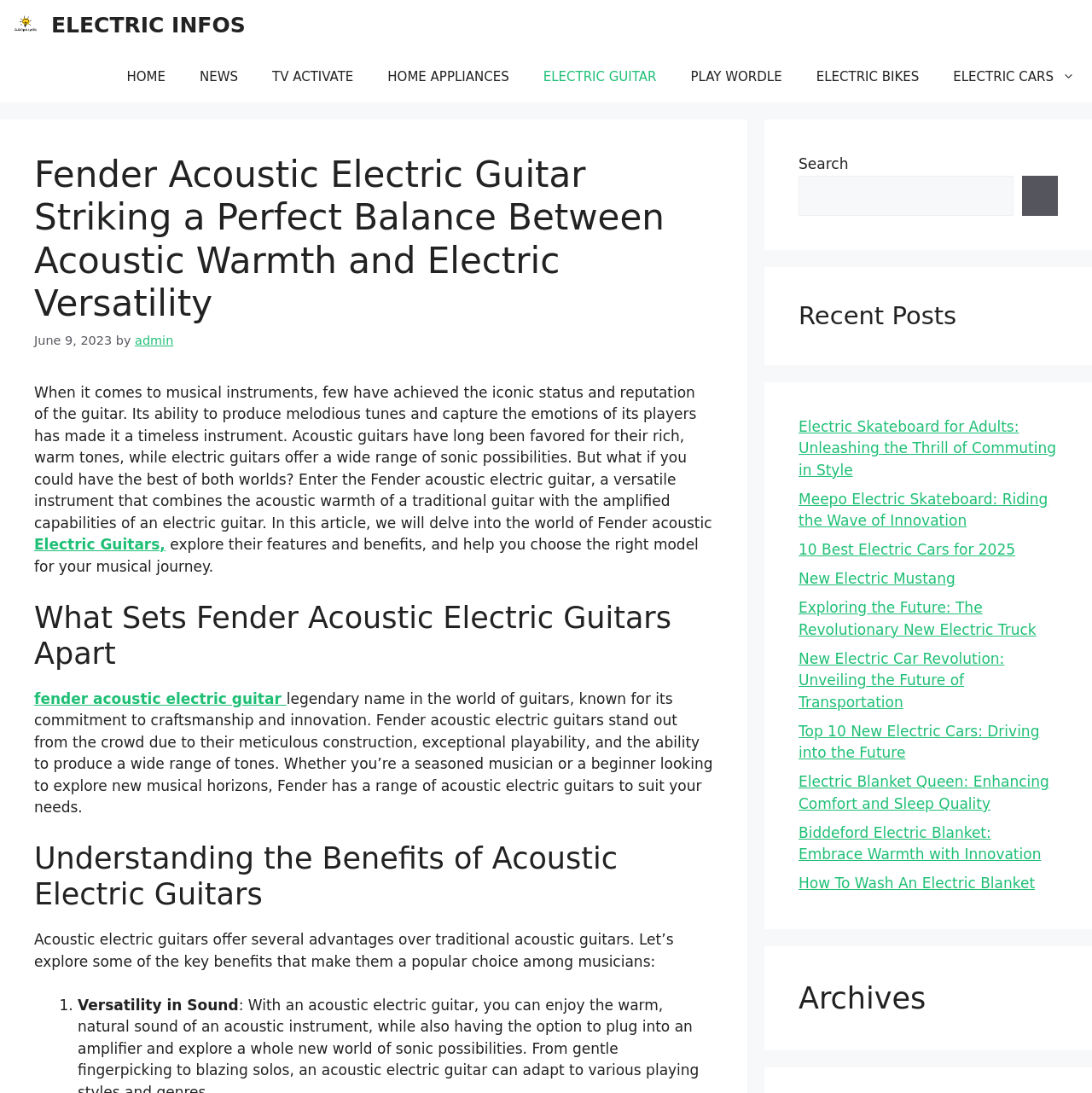Please find the bounding box coordinates of the element that you should click to achieve the following instruction: "Click on ELECTRIC INFOS". The coordinates should be presented as four float numbers between 0 and 1: [left, top, right, bottom].

[0.008, 0.0, 0.039, 0.047]